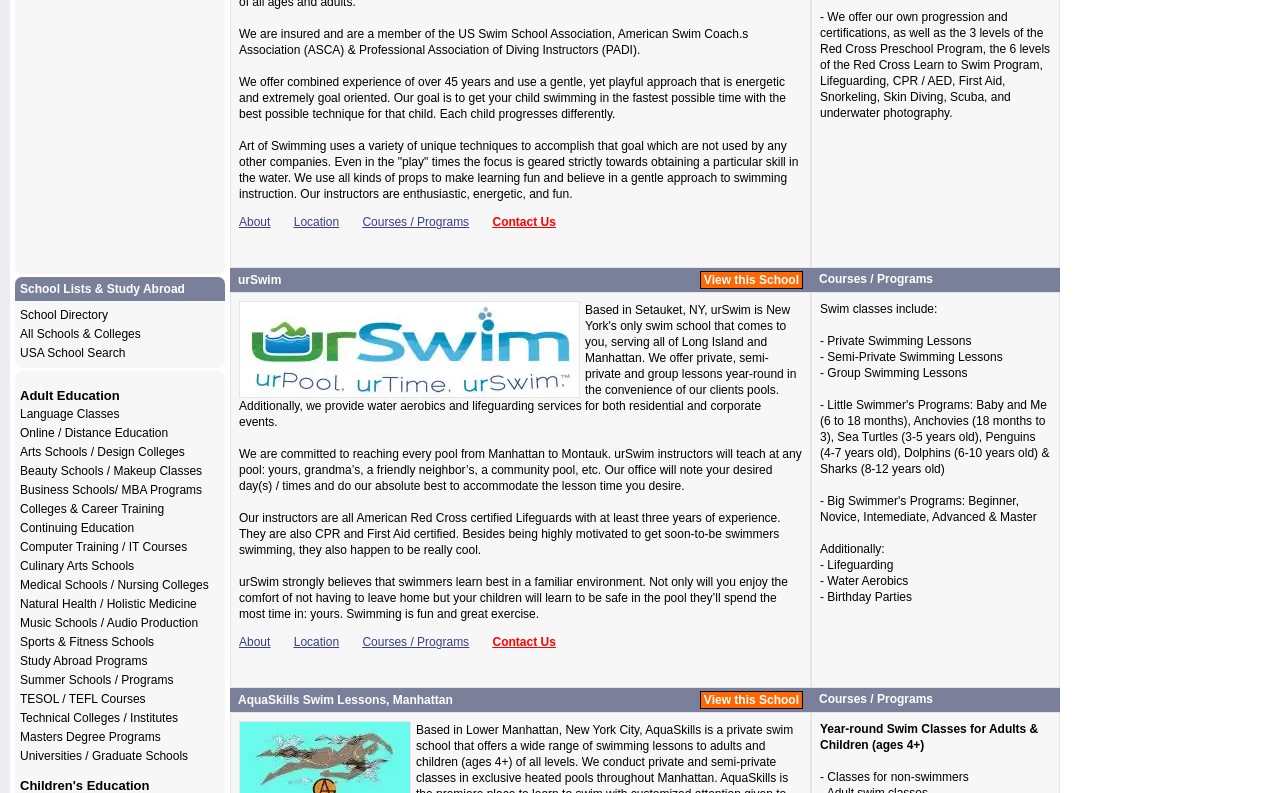Could you determine the bounding box coordinates of the clickable element to complete the instruction: "Click Contact Us"? Provide the coordinates as four float numbers between 0 and 1, i.e., [left, top, right, bottom].

[0.385, 0.272, 0.434, 0.289]